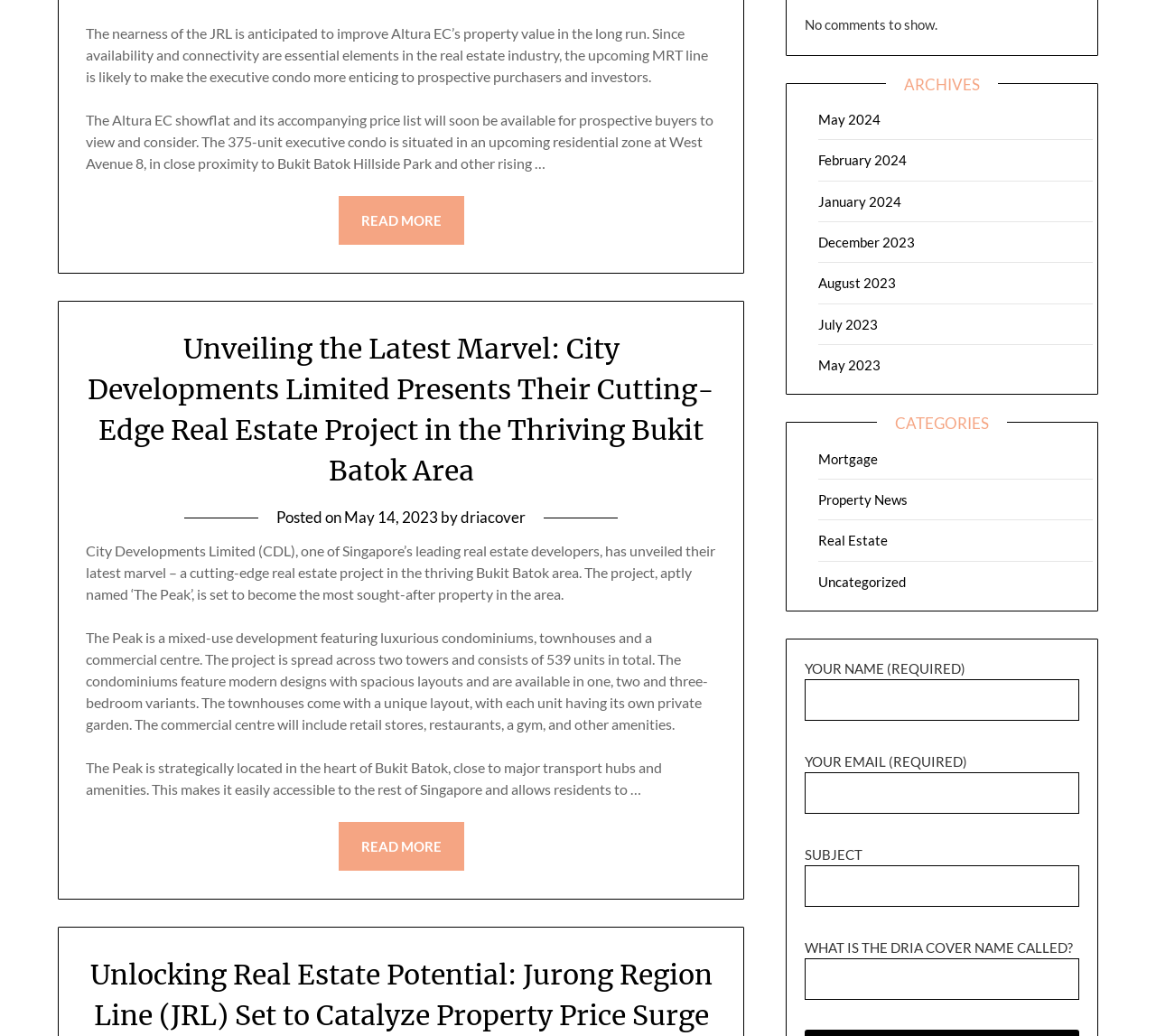Locate the bounding box coordinates of the element's region that should be clicked to carry out the following instruction: "Leave a comment with your name and email". The coordinates need to be four float numbers between 0 and 1, i.e., [left, top, right, bottom].

[0.696, 0.656, 0.934, 0.696]